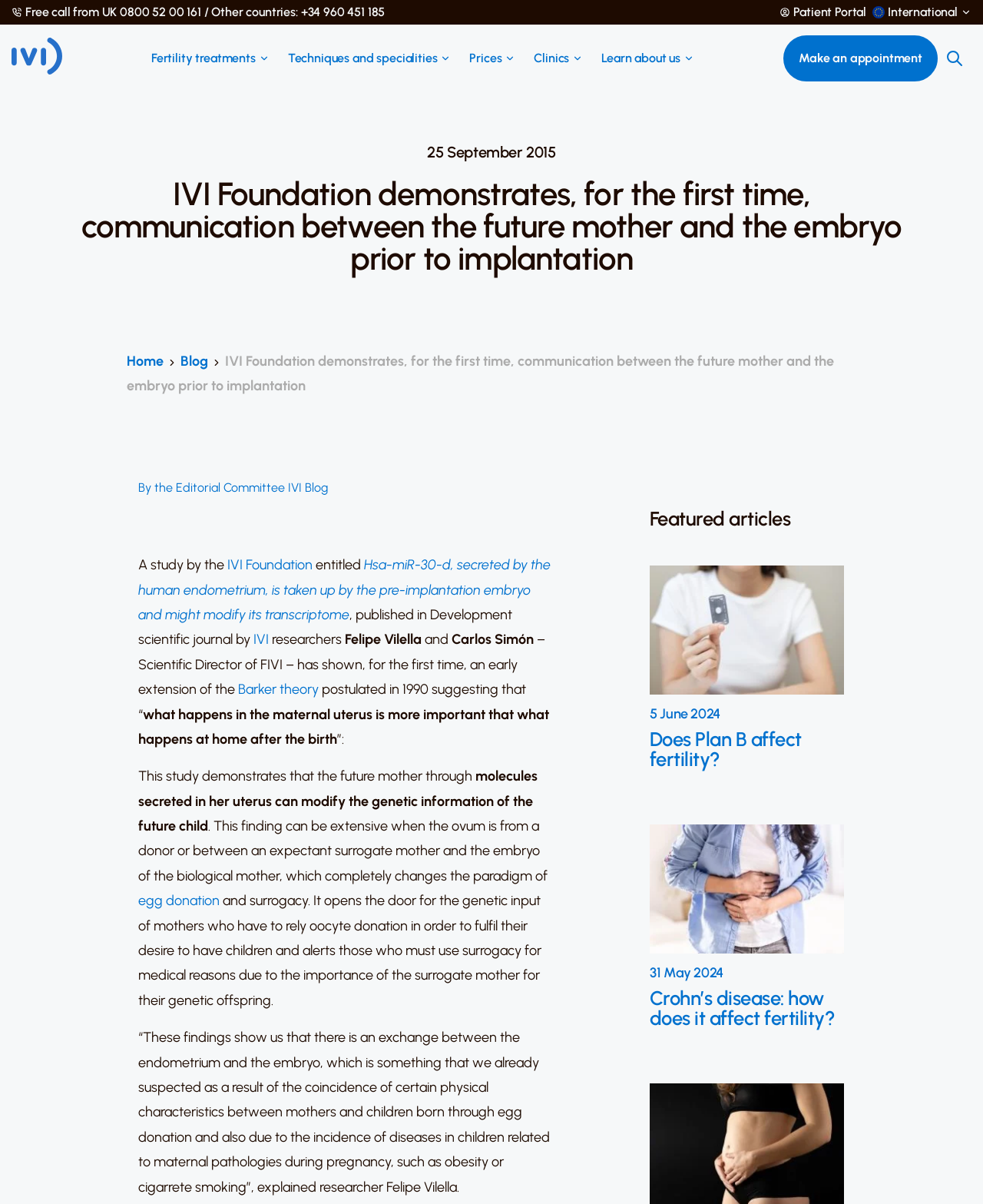Please identify the bounding box coordinates of the element on the webpage that should be clicked to follow this instruction: "Click the 'Fertility treatments' button". The bounding box coordinates should be given as four float numbers between 0 and 1, formatted as [left, top, right, bottom].

[0.154, 0.028, 0.274, 0.069]